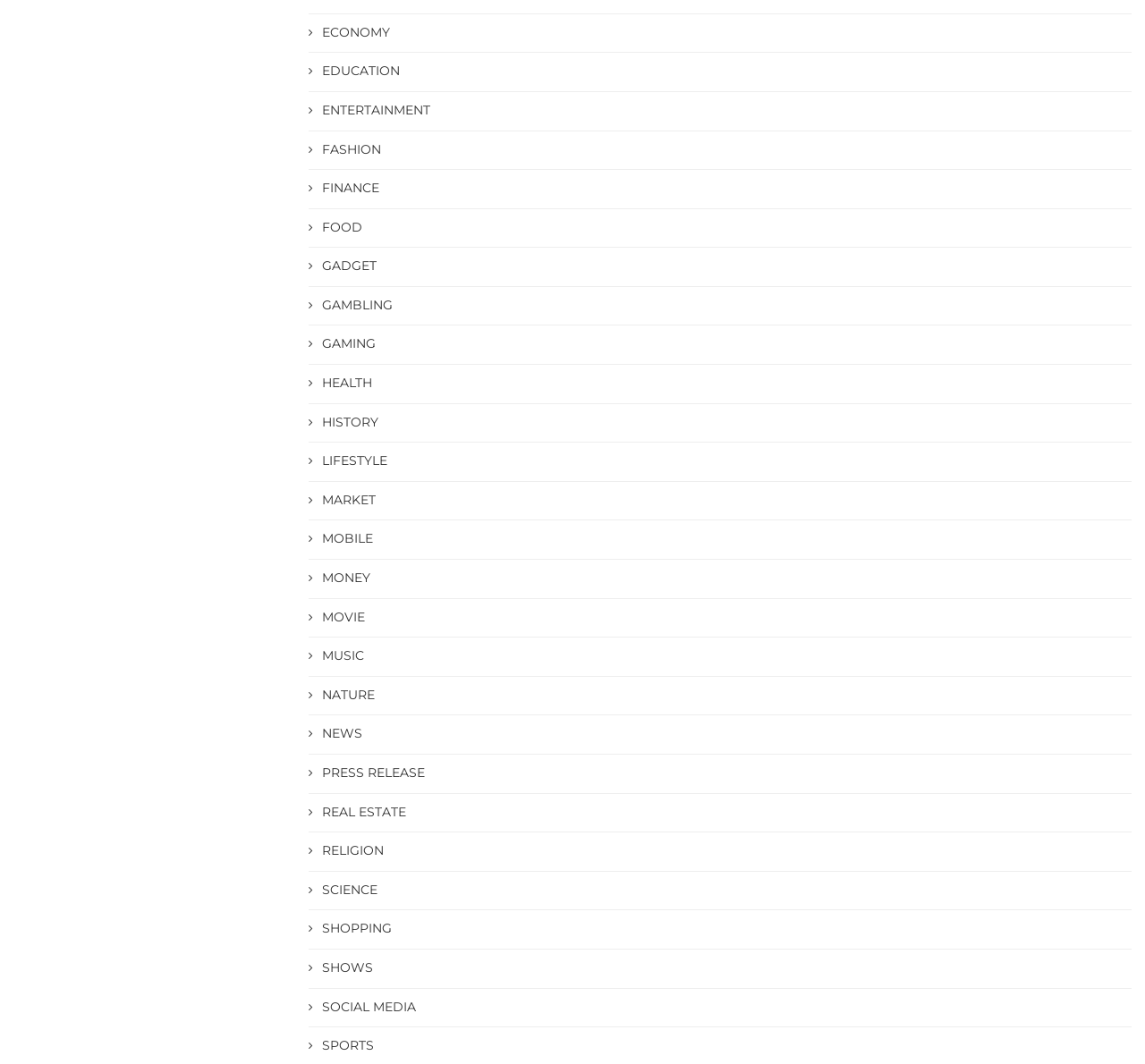Refer to the image and provide an in-depth answer to the question: 
What is the category above GAMING?

I looked at the link above 'GAMING' and found that it is 'GADGET'.